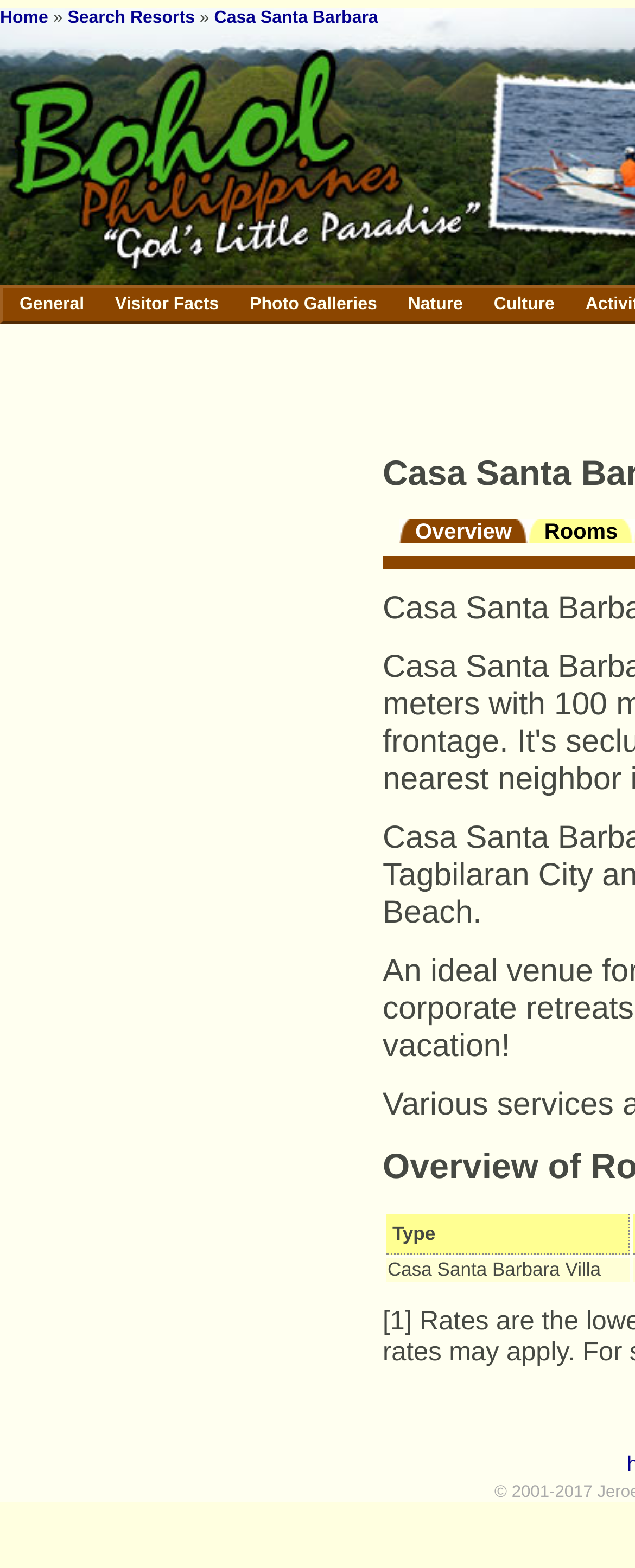Predict the bounding box of the UI element based on this description: "Photo Galleries".

[0.375, 0.185, 0.612, 0.203]